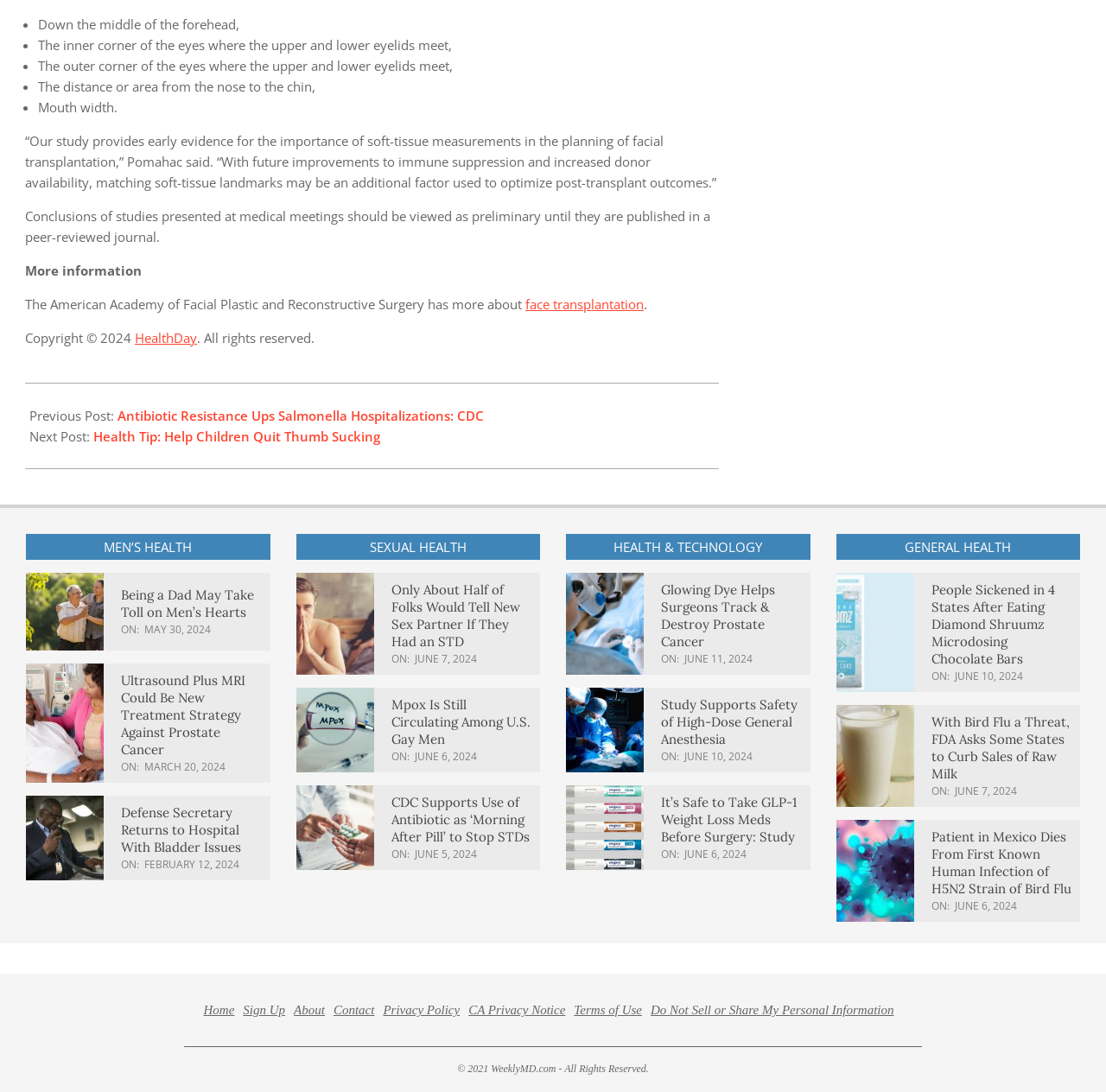Show me the bounding box coordinates of the clickable region to achieve the task as per the instruction: "Read more about 'Antibiotic Resistance Ups Salmonella Hospitalizations: CDC'".

[0.106, 0.373, 0.438, 0.389]